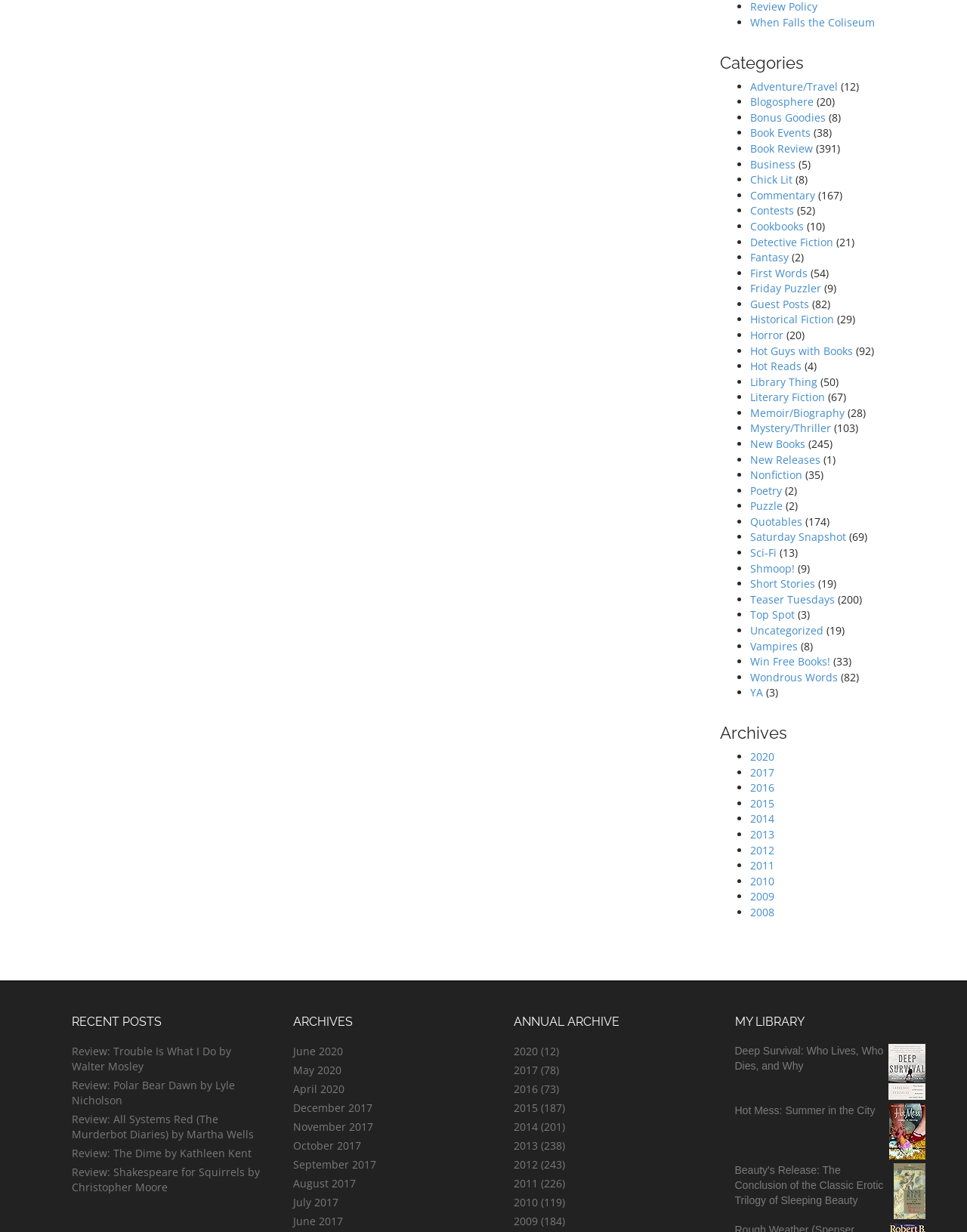Please find the bounding box coordinates in the format (top-left x, top-left y, bottom-right x, bottom-right y) for the given element description. Ensure the coordinates are floating point numbers between 0 and 1. Description: ¿Esta es tu empresa?

None